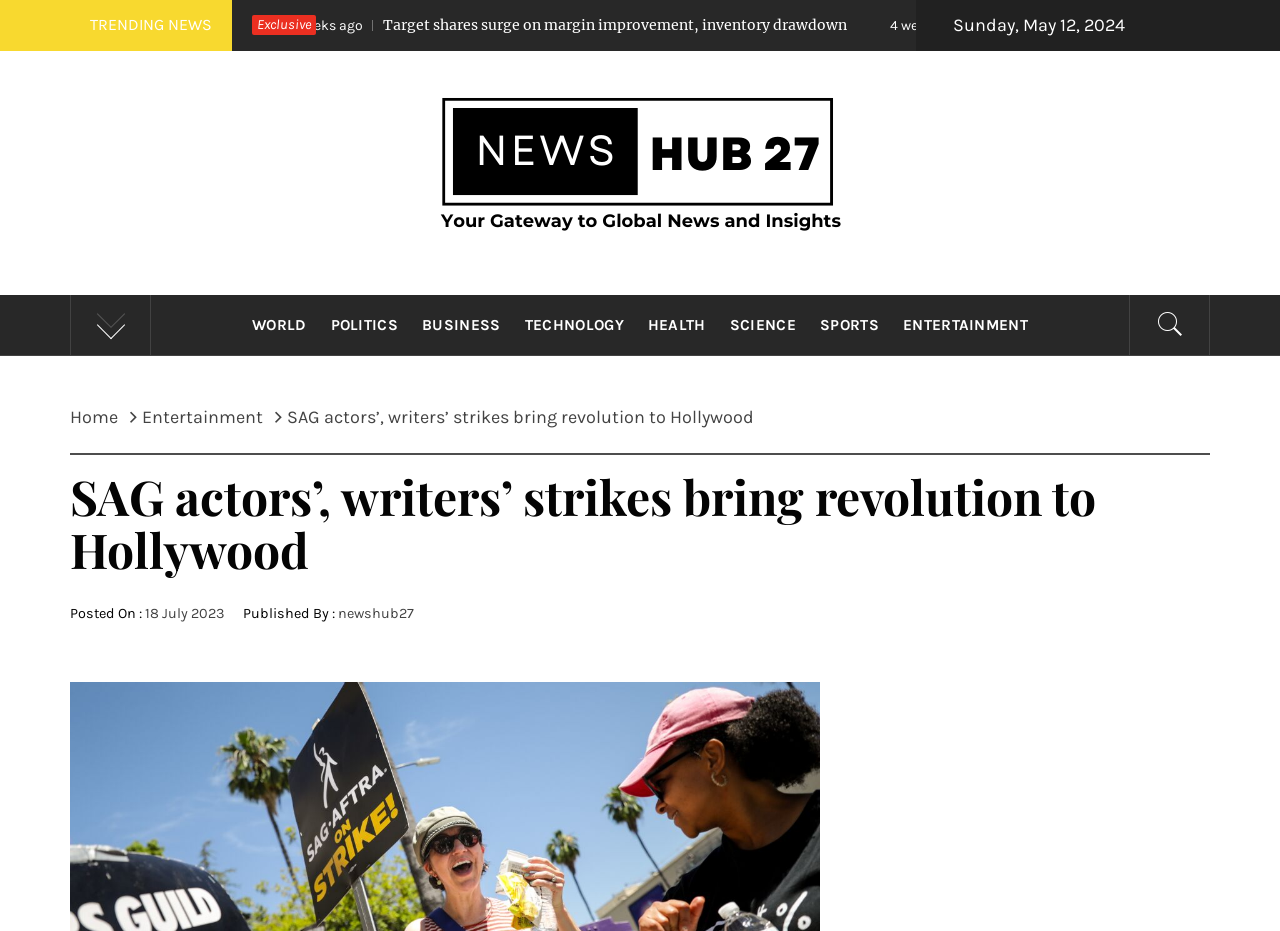Indicate the bounding box coordinates of the clickable region to achieve the following instruction: "Read the news about 'SAG actors’, writers’ strikes bring revolution to Hollywood'."

[0.055, 0.505, 0.945, 0.619]